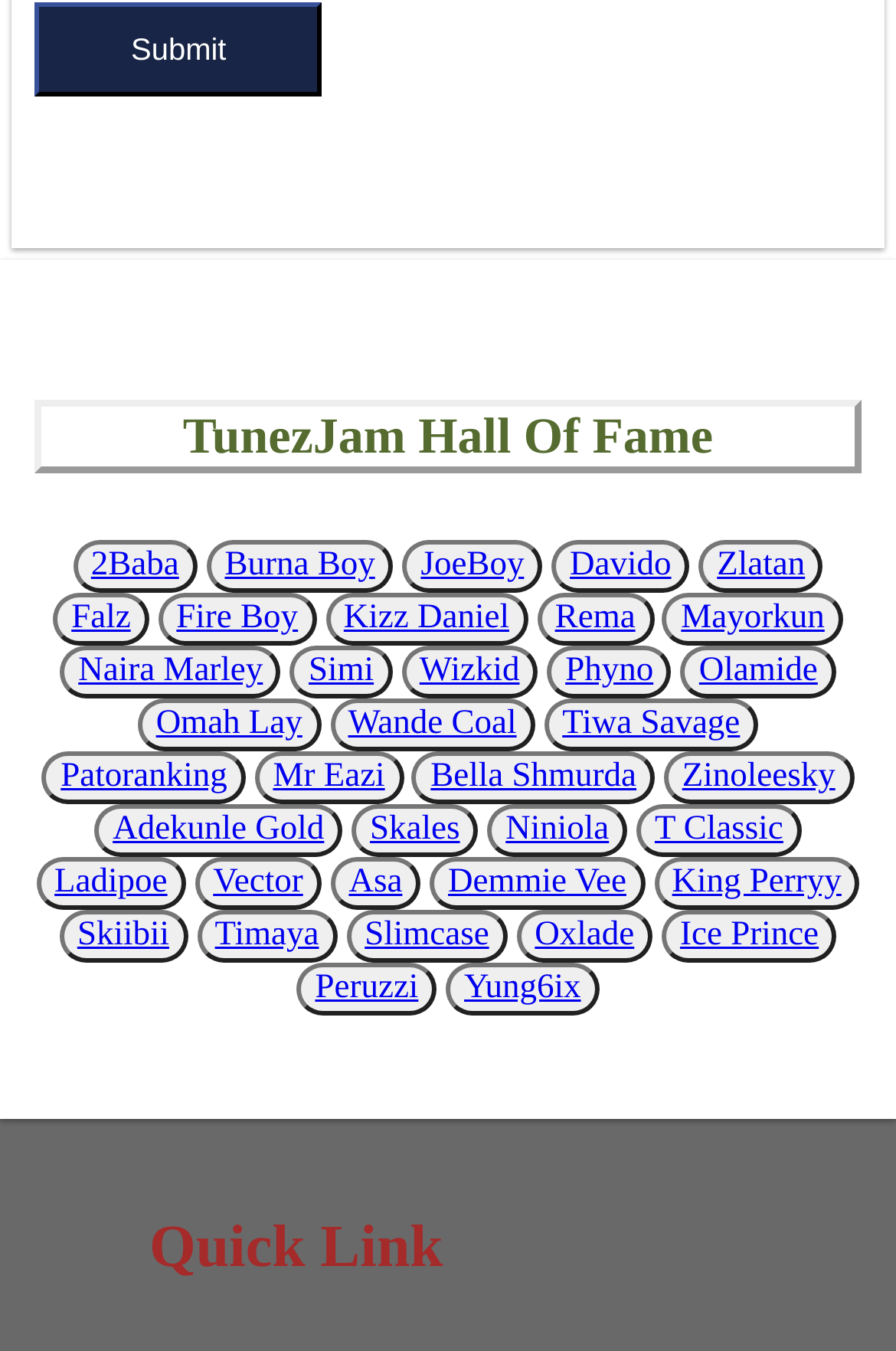What is the purpose of the 'Quick Link' section?
Use the image to answer the question with a single word or phrase.

Unknown